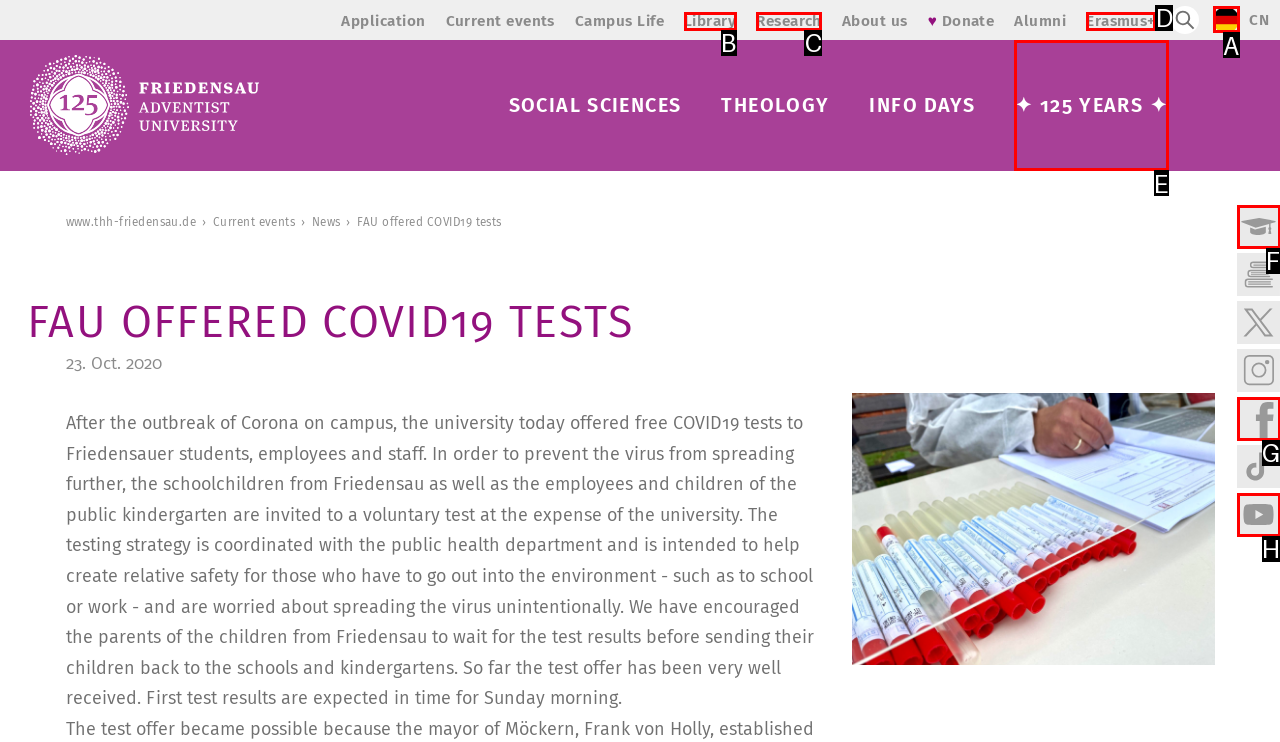From the given options, choose the one to complete the task: Switch to German
Indicate the letter of the correct option.

A